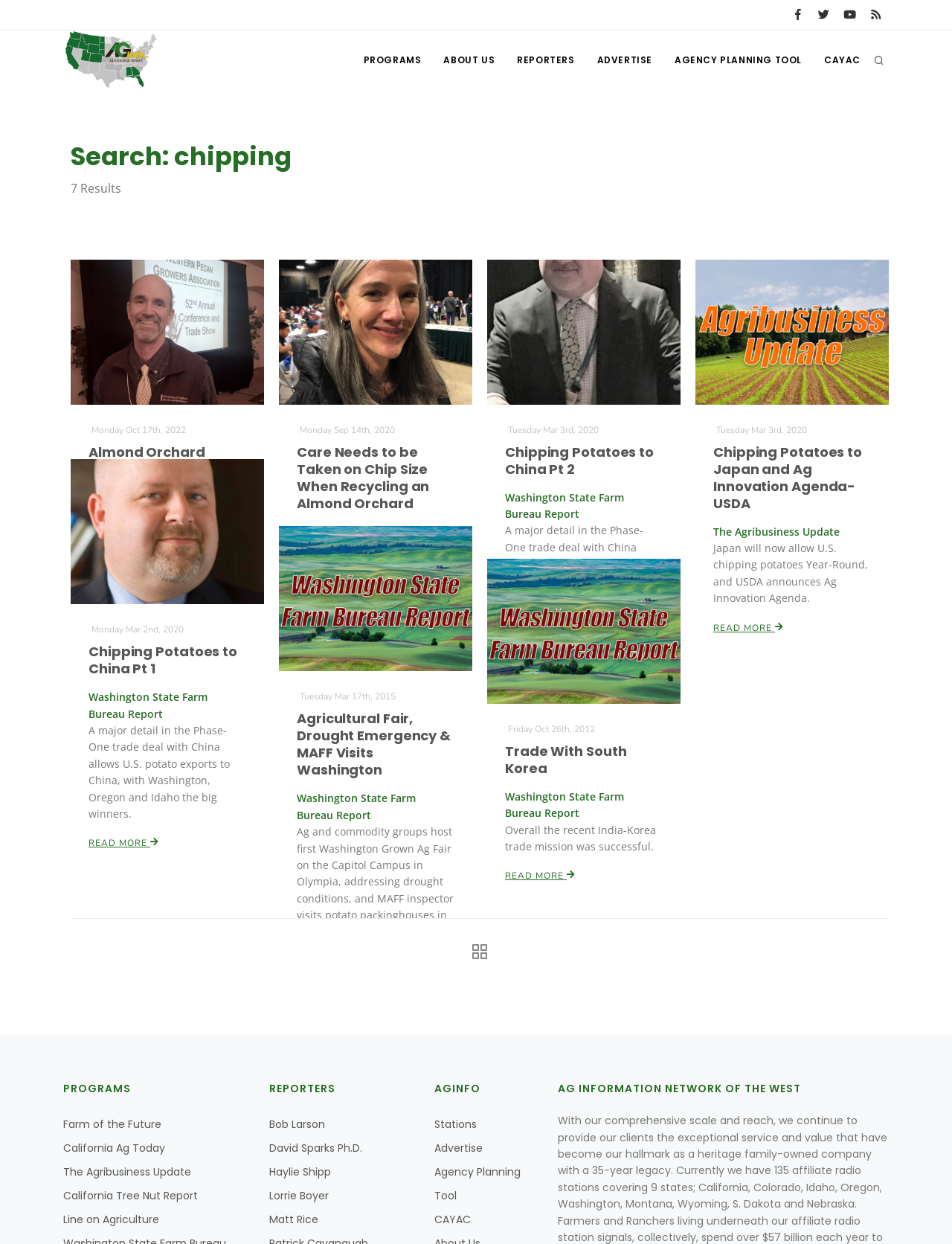Determine the bounding box coordinates of the region that needs to be clicked to achieve the task: "Check the link to Chipping Potatoes to China Pt 1".

[0.074, 0.498, 0.277, 0.51]